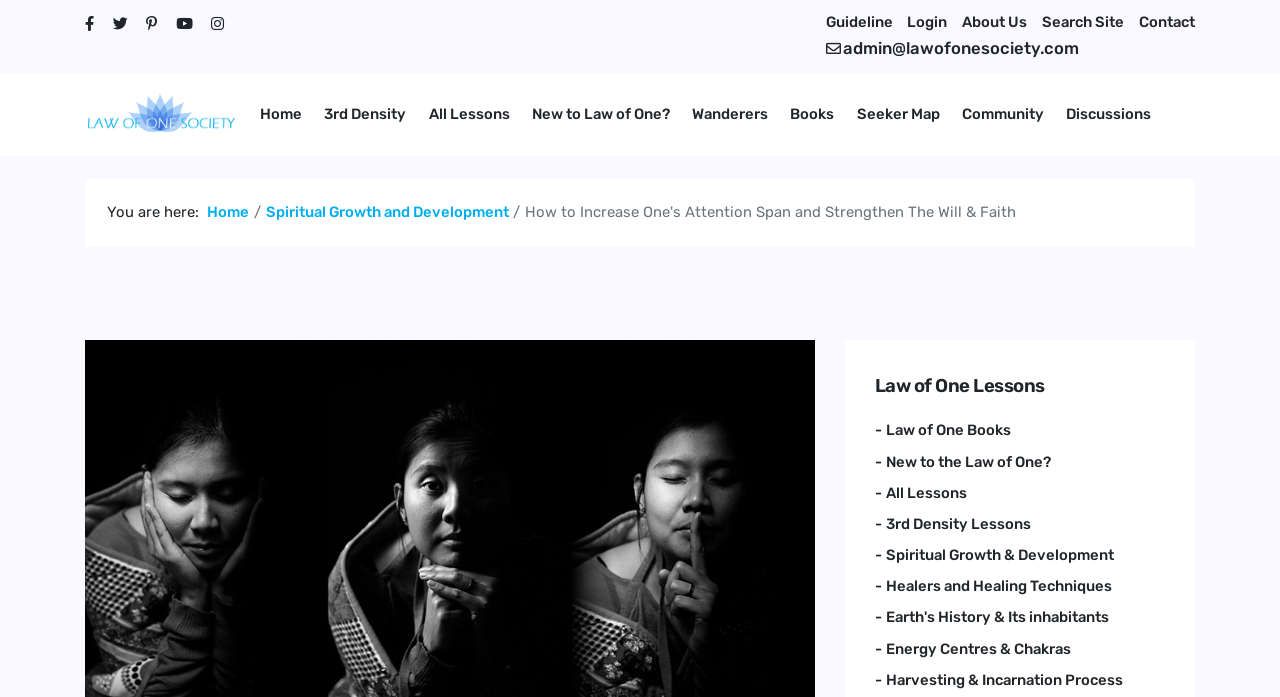Please identify the bounding box coordinates of the clickable element to fulfill the following instruction: "Search the site". The coordinates should be four float numbers between 0 and 1, i.e., [left, top, right, bottom].

[0.814, 0.019, 0.878, 0.045]